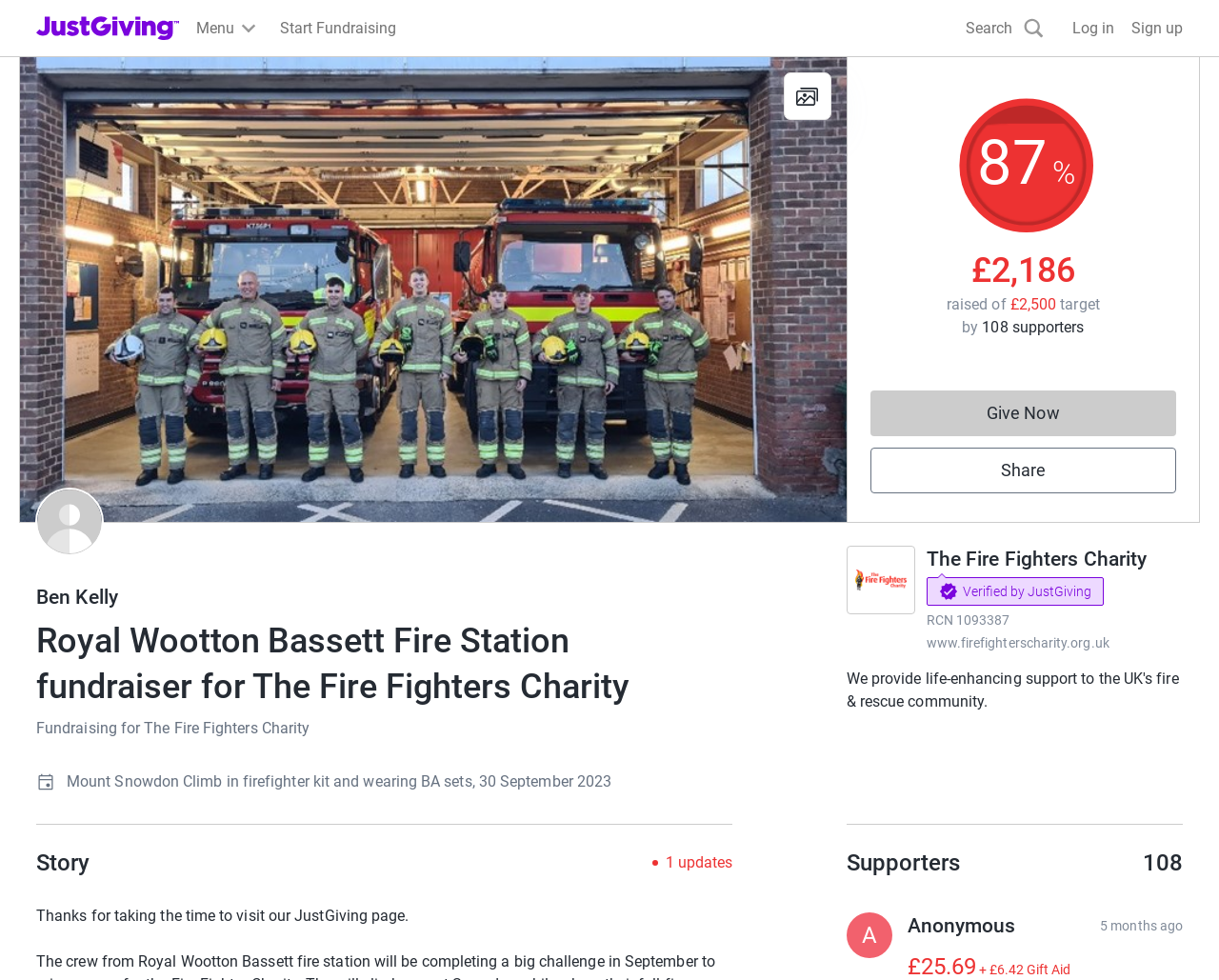Pinpoint the bounding box coordinates of the element you need to click to execute the following instruction: "Go to The Fire Fighters Charity's page". The bounding box should be represented by four float numbers between 0 and 1, in the format [left, top, right, bottom].

[0.694, 0.557, 0.751, 0.627]